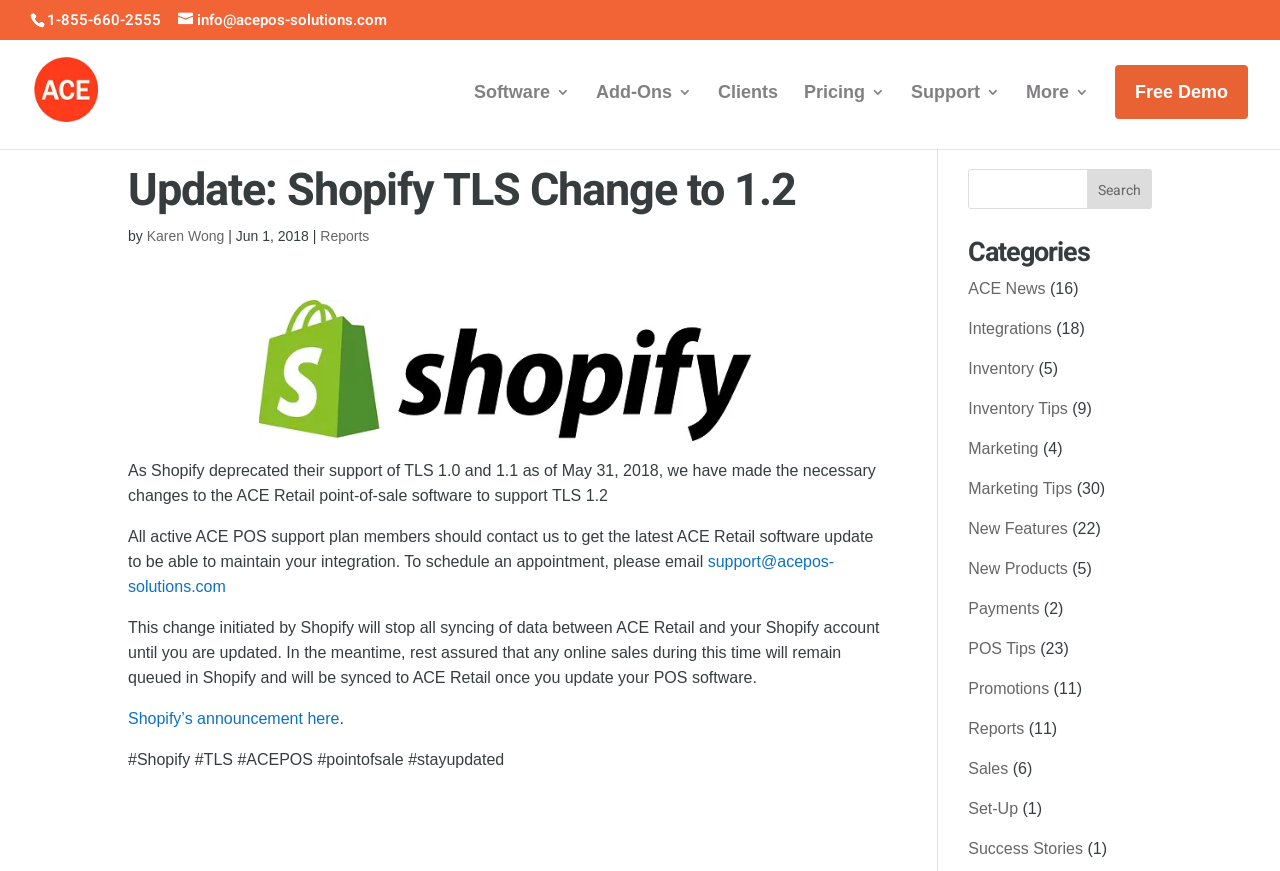Based on the provided description, "New Products", find the bounding box of the corresponding UI element in the screenshot.

[0.756, 0.643, 0.834, 0.662]